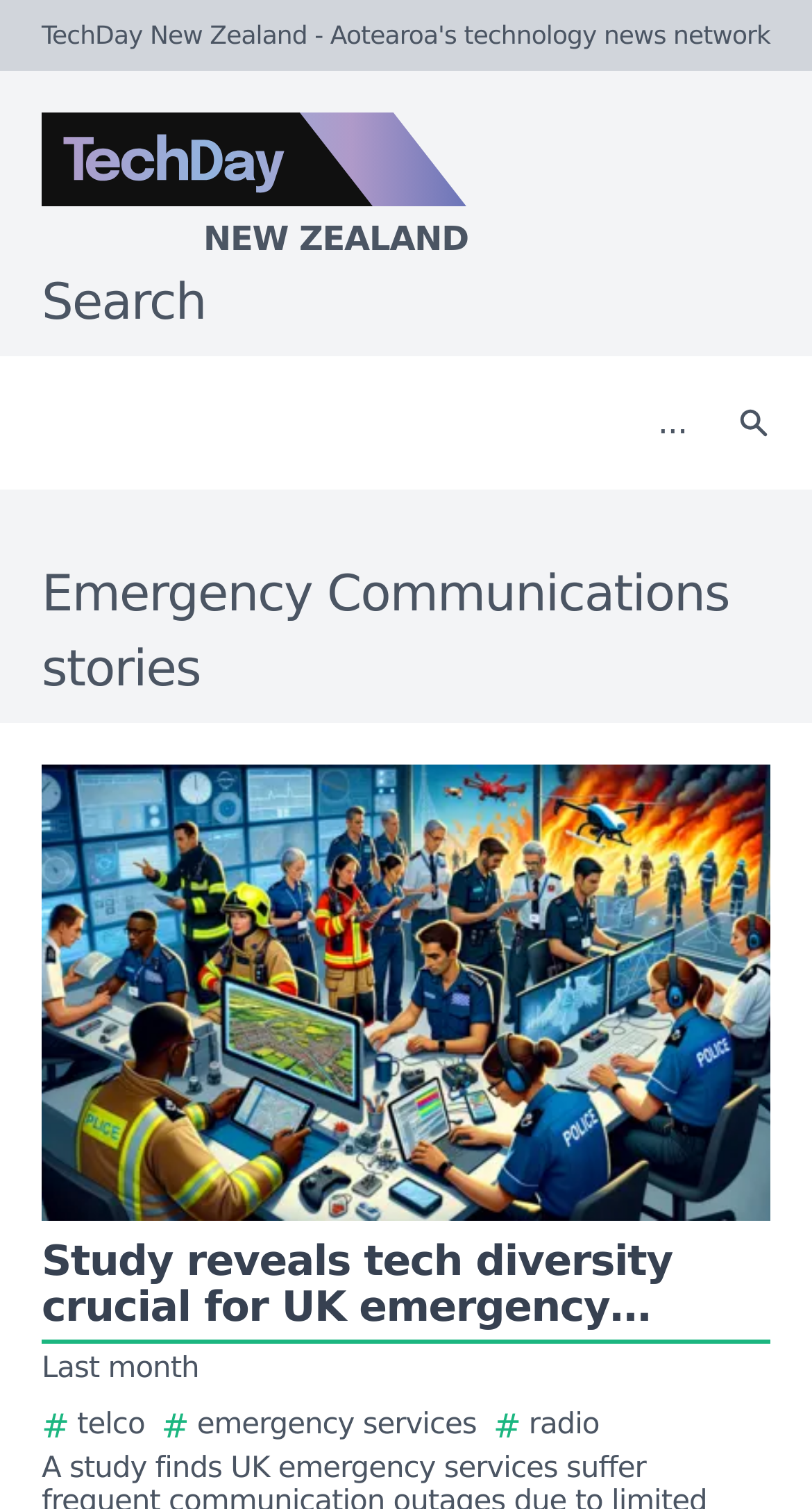Based on the element description aria-label="Search" name="search" placeholder="...", identify the bounding box of the UI element in the given webpage screenshot. The coordinates should be in the format (top-left x, top-left y, bottom-right x, bottom-right y) and must be between 0 and 1.

[0.021, 0.247, 0.877, 0.313]